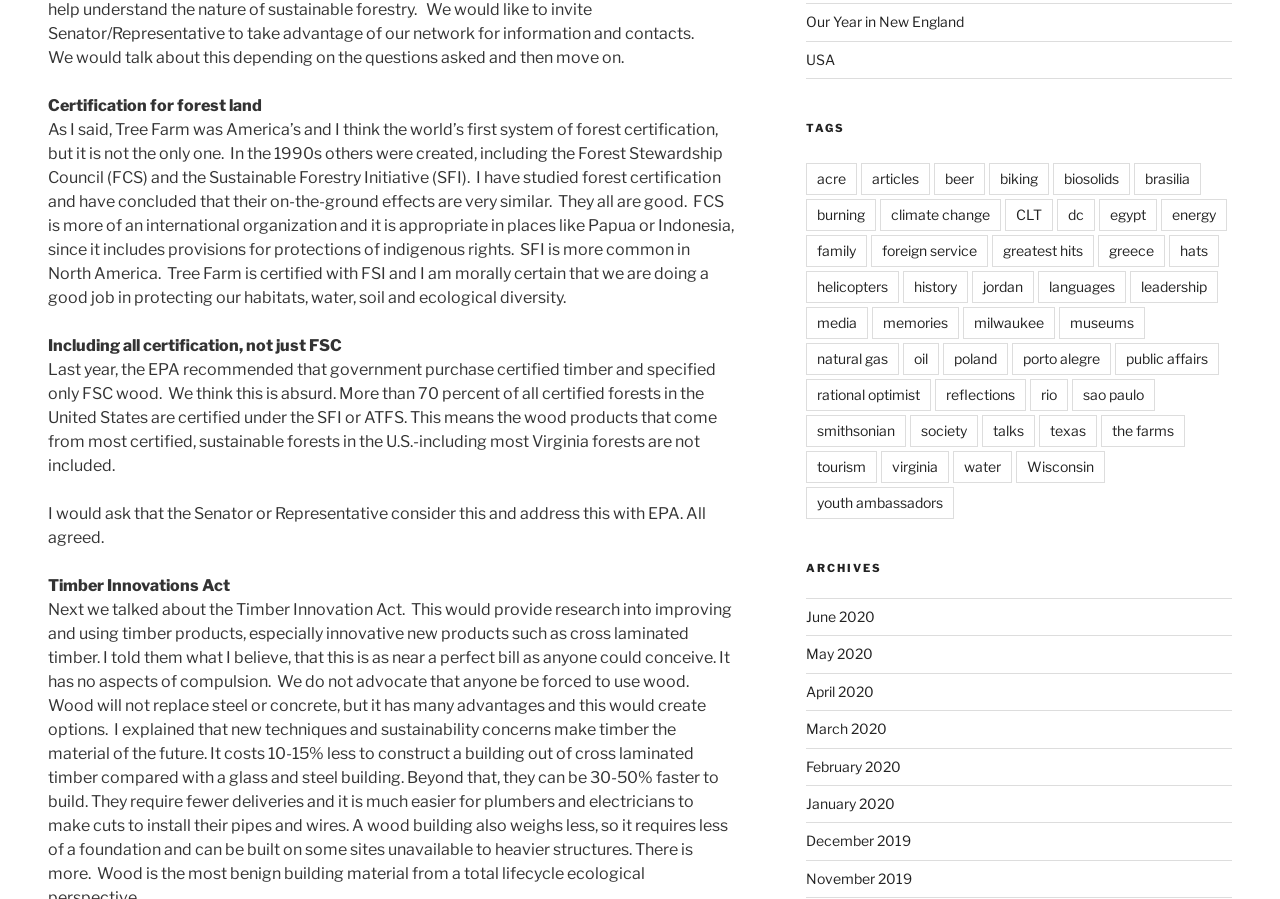Locate the bounding box coordinates of the element I should click to achieve the following instruction: "Share via Twitter".

None